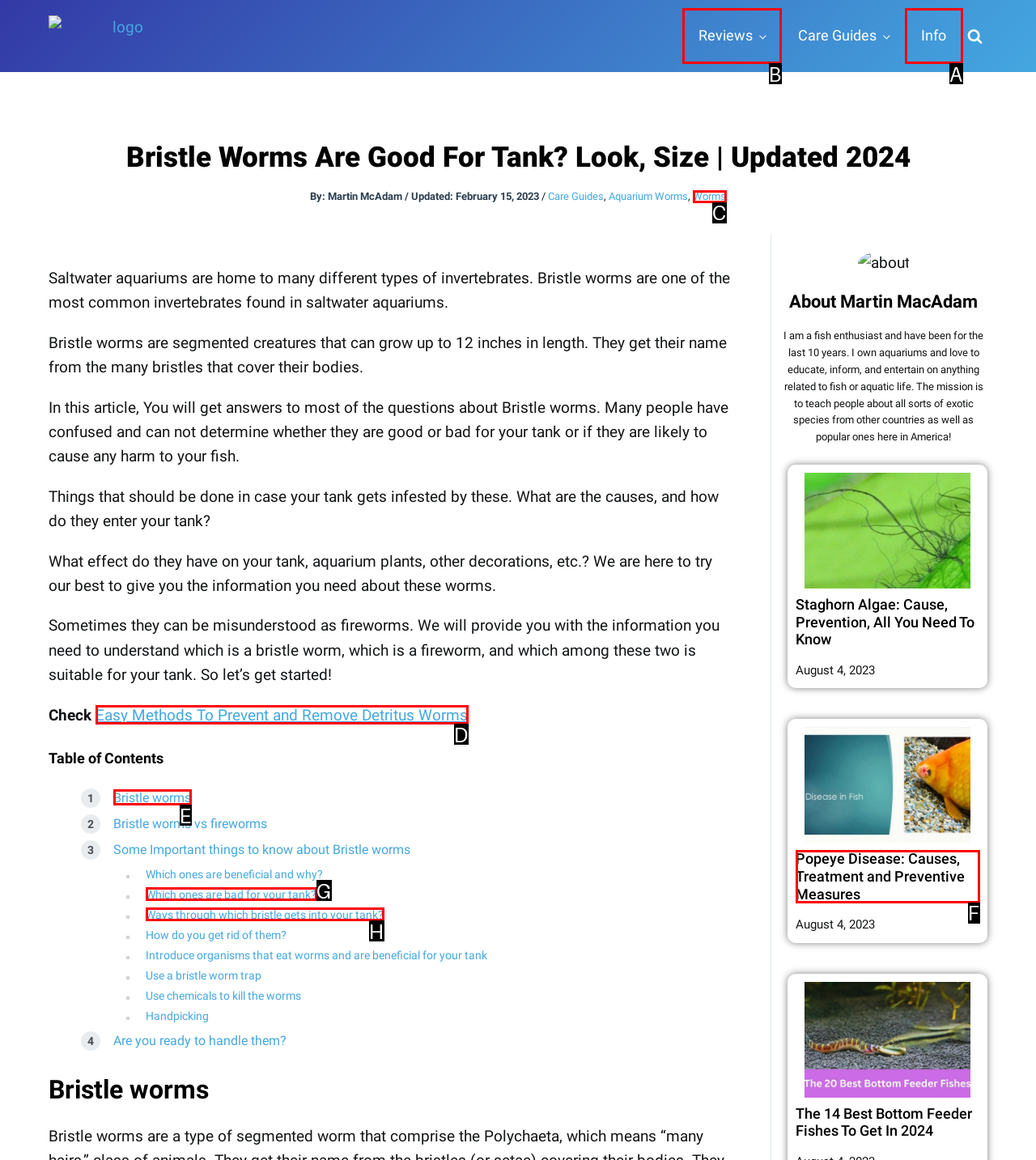Identify the correct UI element to click to achieve the task: Visit the Lancaster Chiropractors website.
Answer with the letter of the appropriate option from the choices given.

None